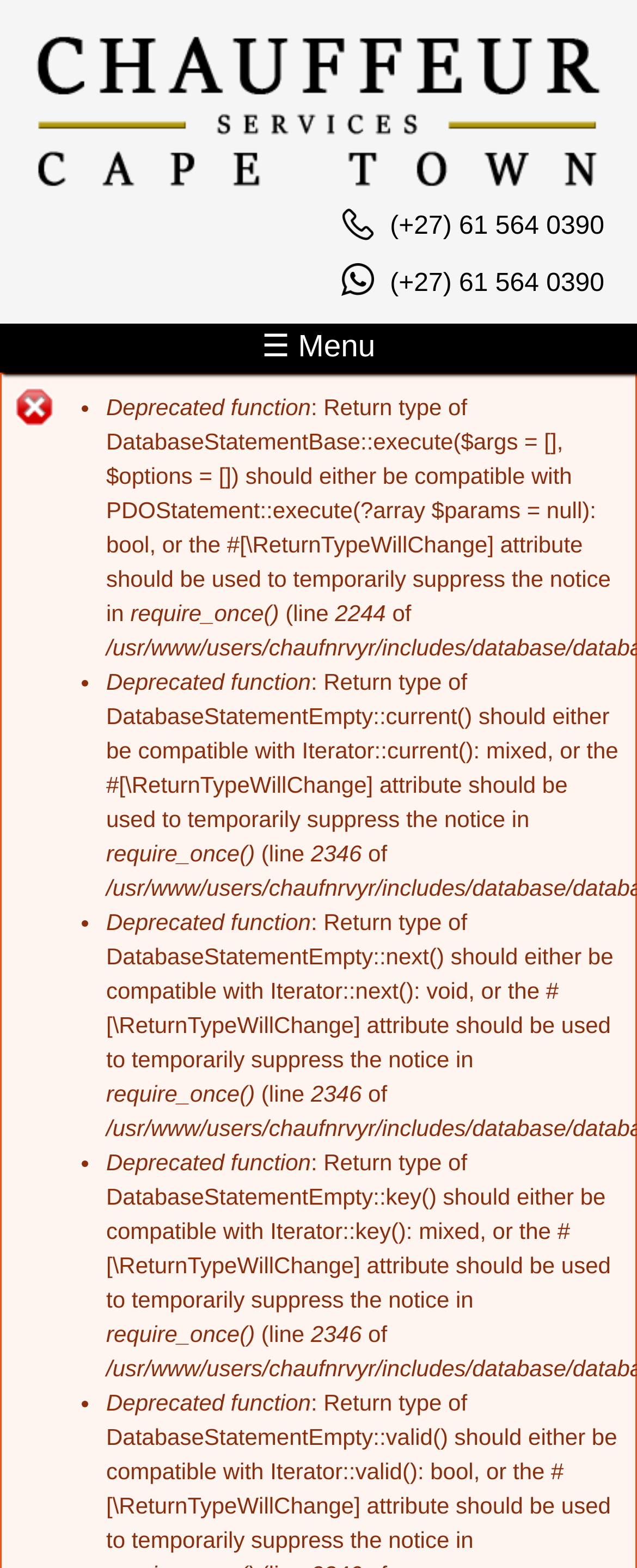Identify the bounding box coordinates for the UI element described as follows: parent_node: (+27) 61 564 0390. Use the format (top-left x, top-left y, bottom-right x, bottom-right y) and ensure all values are floating point numbers between 0 and 1.

[0.51, 0.171, 0.612, 0.188]